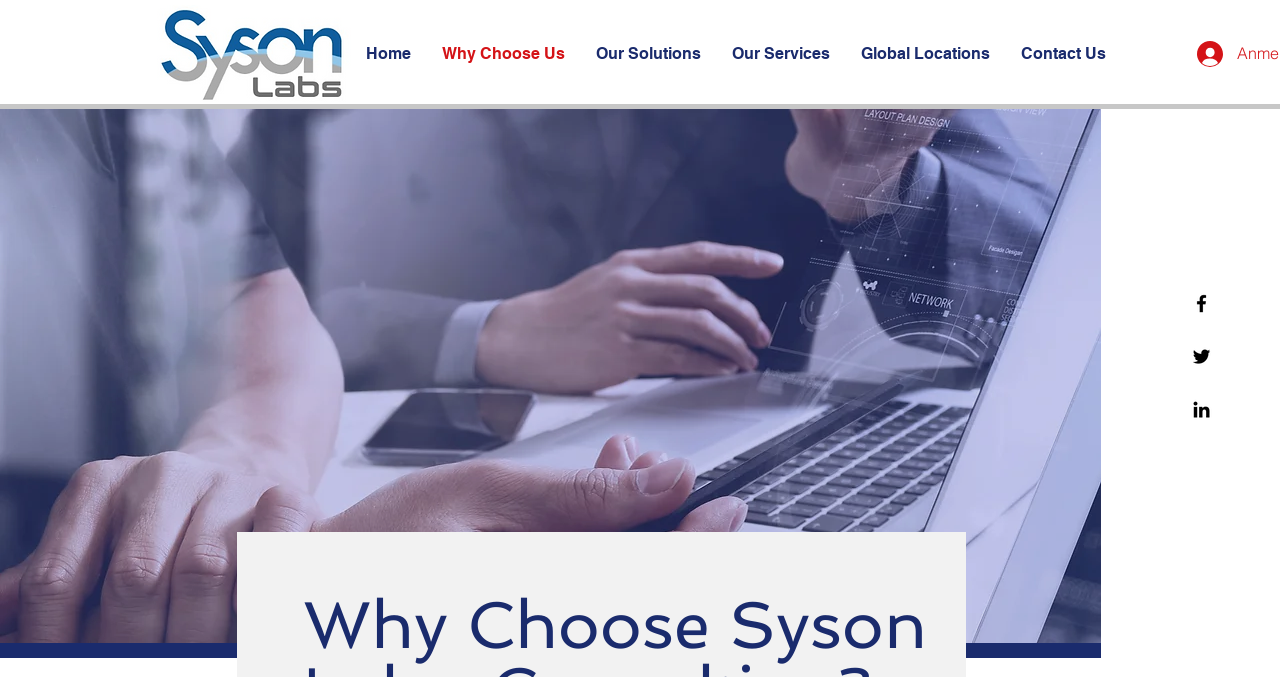Create an elaborate caption that covers all aspects of the webpage.

The webpage is about Syson Labs, a global solutions provider that connects people with technology to enhance growth, elevate productivity, and empower innovation. 

At the top left of the page, there is a logo of Syson Labs, which is an image linked to the company's website. 

Below the logo, there is a navigation menu that spans across the top of the page, containing links to different sections of the website, including Home, Why Choose Us, Our Solutions, Our Services, Global Locations, and Contact Us. 

On the top right of the page, there is a social media list that contains links to Syson Labs' Facebook, Twitter, and Linkedin profiles, each represented by an image of the respective social media platform's logo. 

Additionally, there is a small image on the top right corner of the page, but its purpose is unclear.